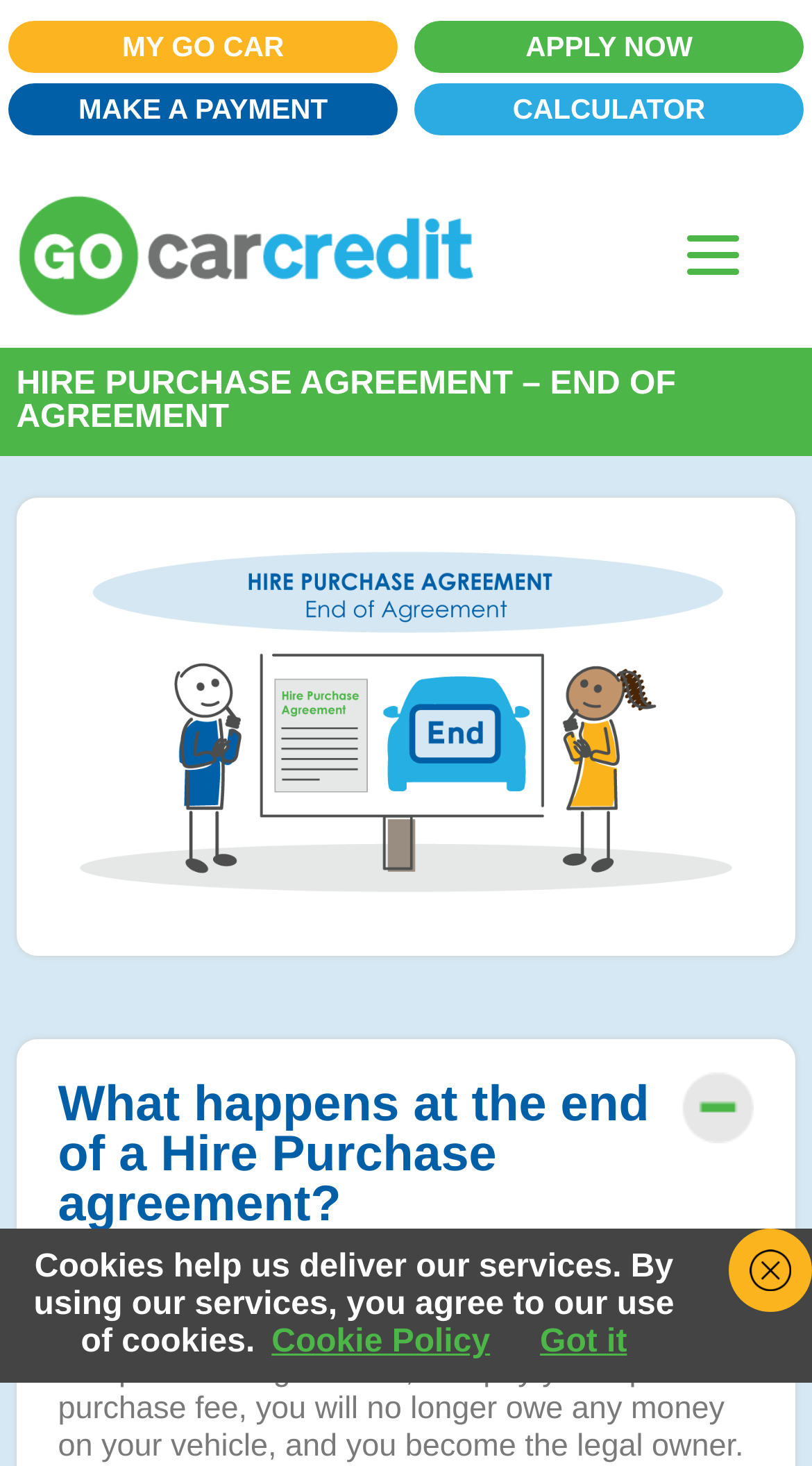Please extract and provide the main headline of the webpage.

HIRE PURCHASE AGREEMENT – END OF AGREEMENT